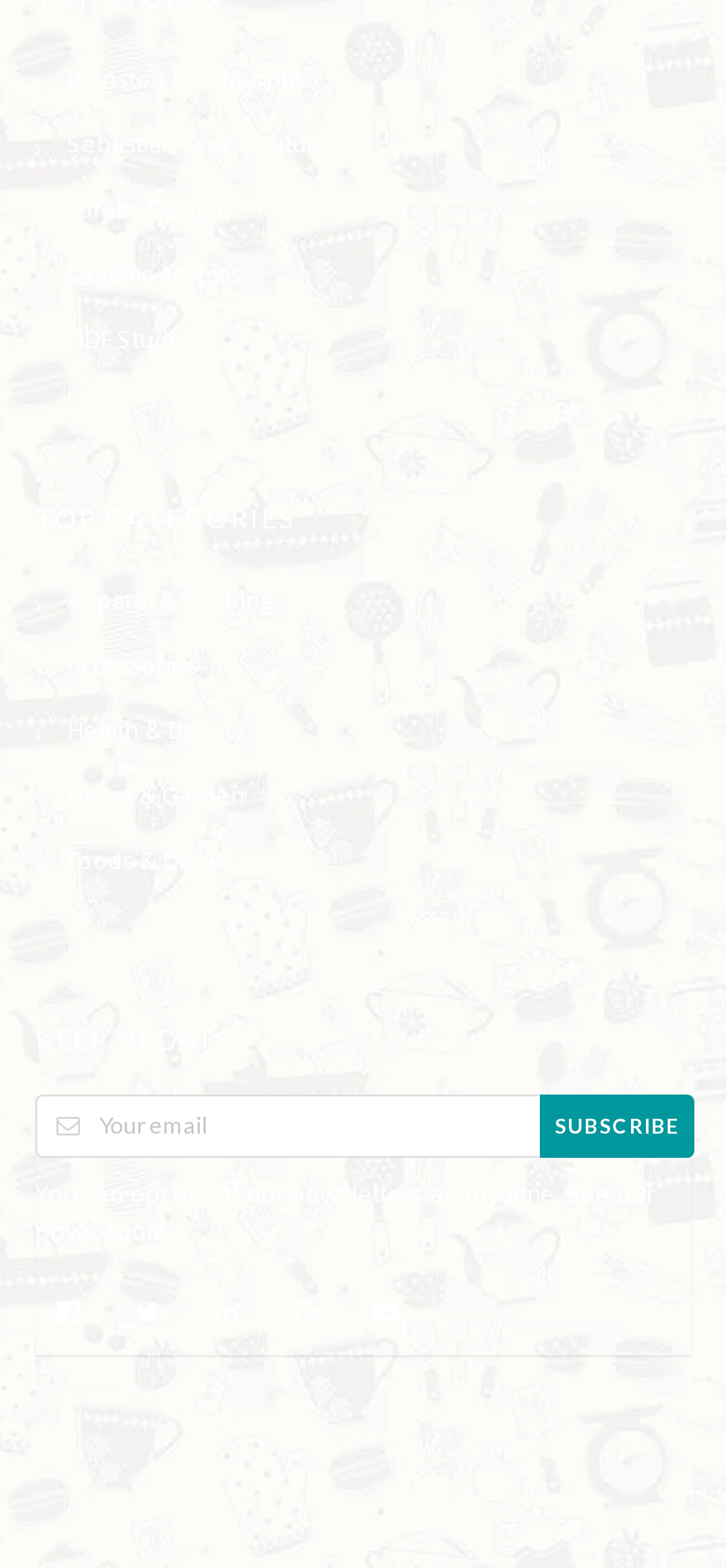Give a one-word or one-phrase response to the question:
What is the theme of the brands listed?

Fashion and lifestyle